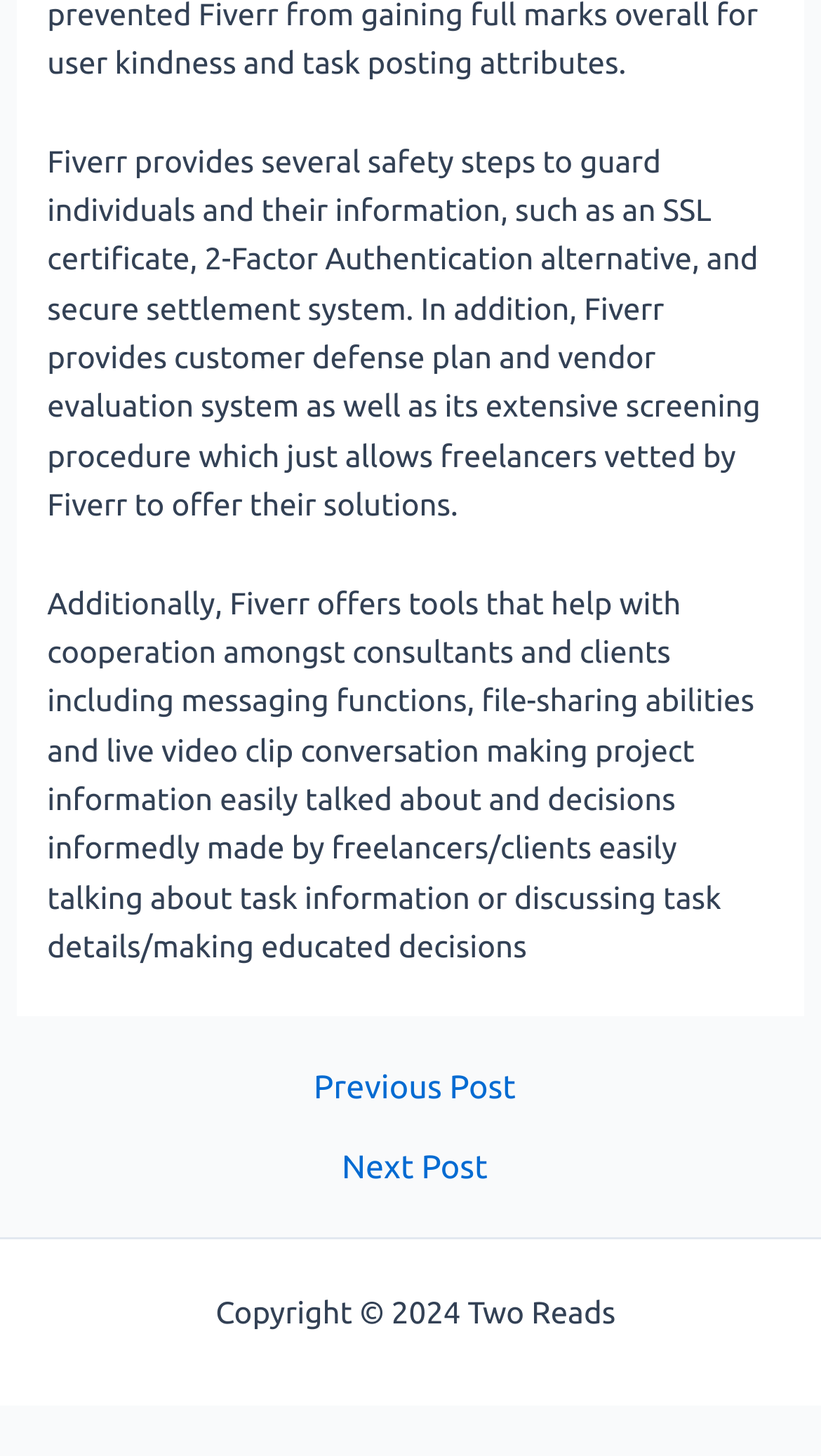What is the navigation option below the main content?
Provide an in-depth and detailed explanation in response to the question.

The webpage has a navigation section below the main content, which is labeled as 'Posts', and it contains options for 'Previous Post' and 'Next Post', suggesting that the webpage is part of a blog or a series of articles.